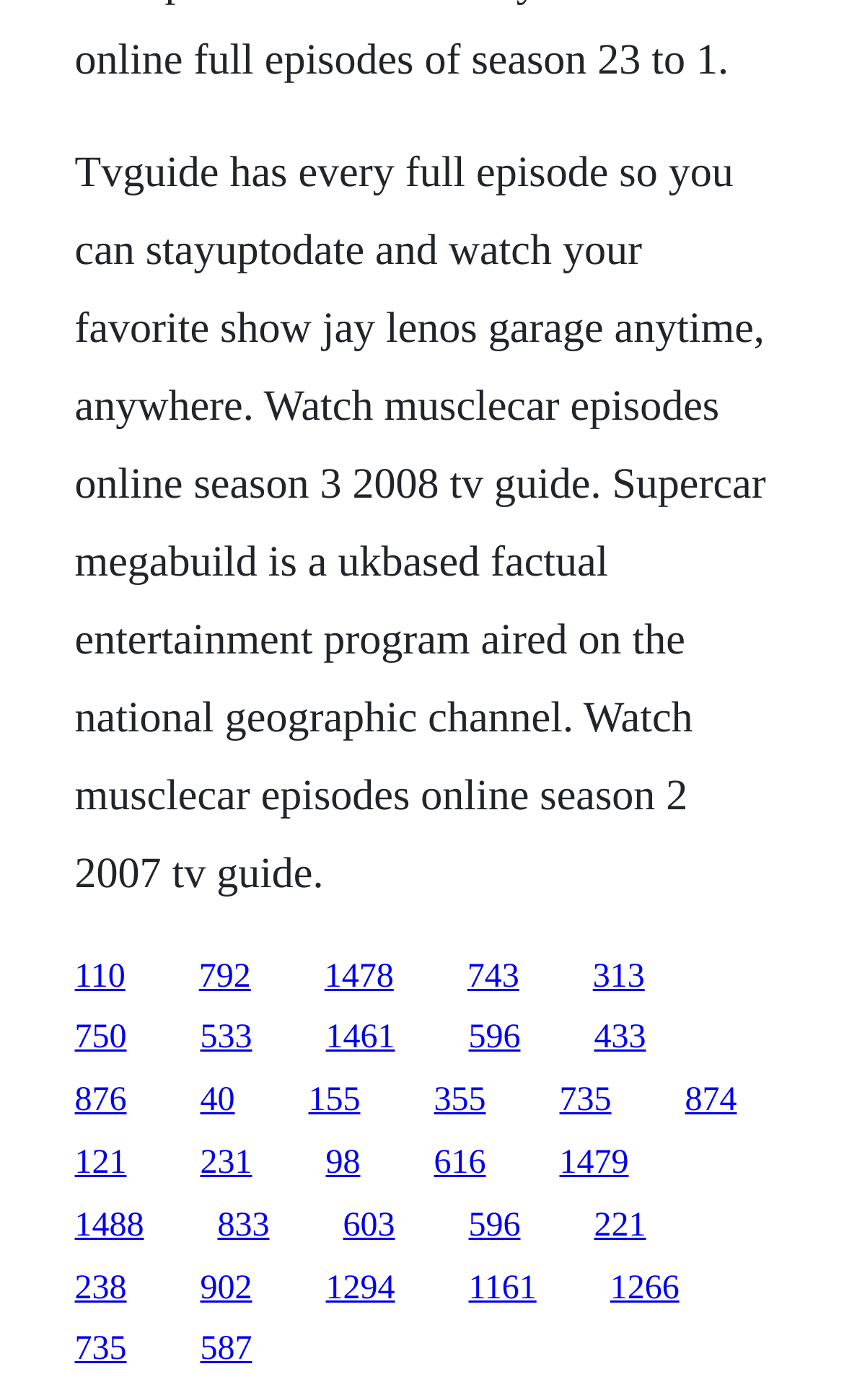Determine the bounding box coordinates for the area that should be clicked to carry out the following instruction: "Visit Musclecar season 3 2008 TV guide".

[0.236, 0.684, 0.297, 0.71]